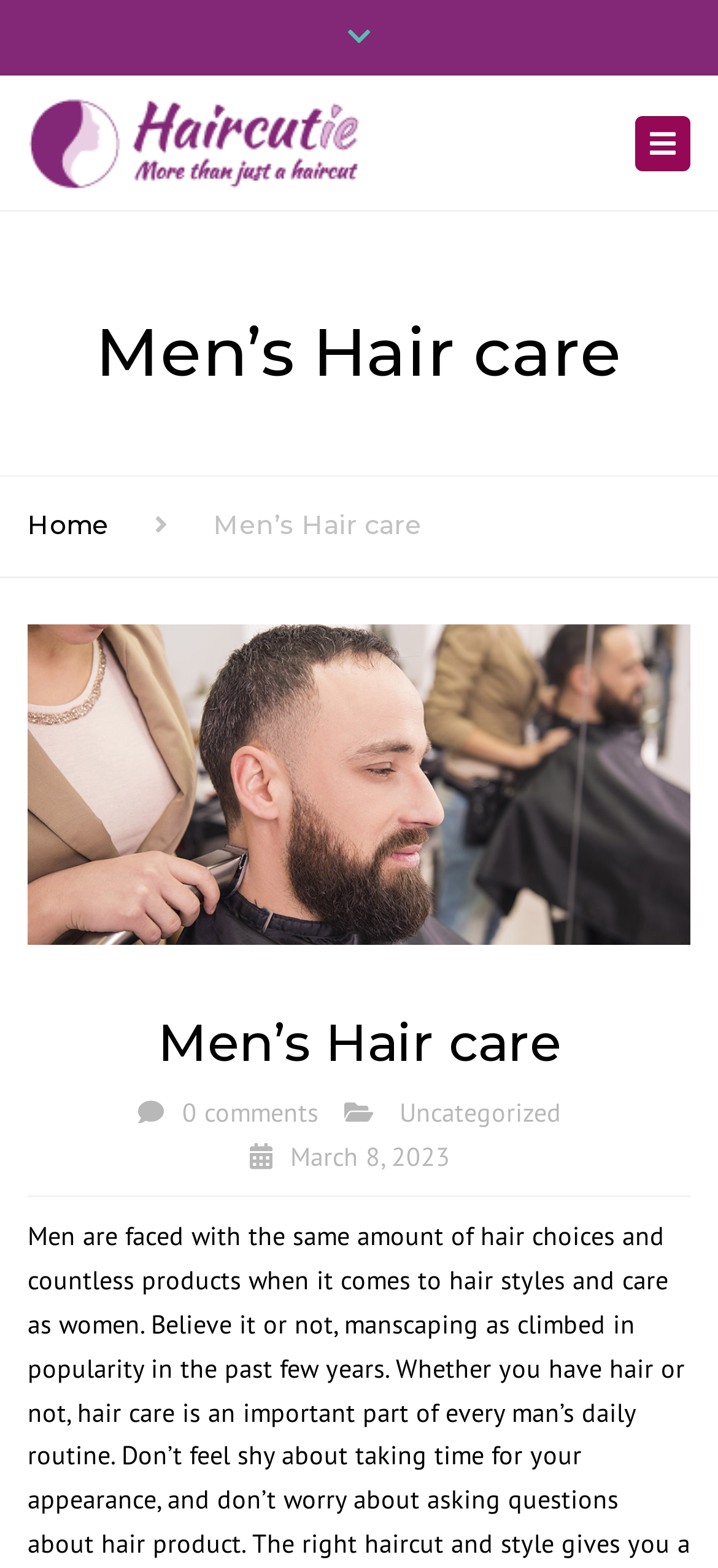What are the business hours on Monday?
Look at the screenshot and respond with one word or a short phrase.

10am – 7pm